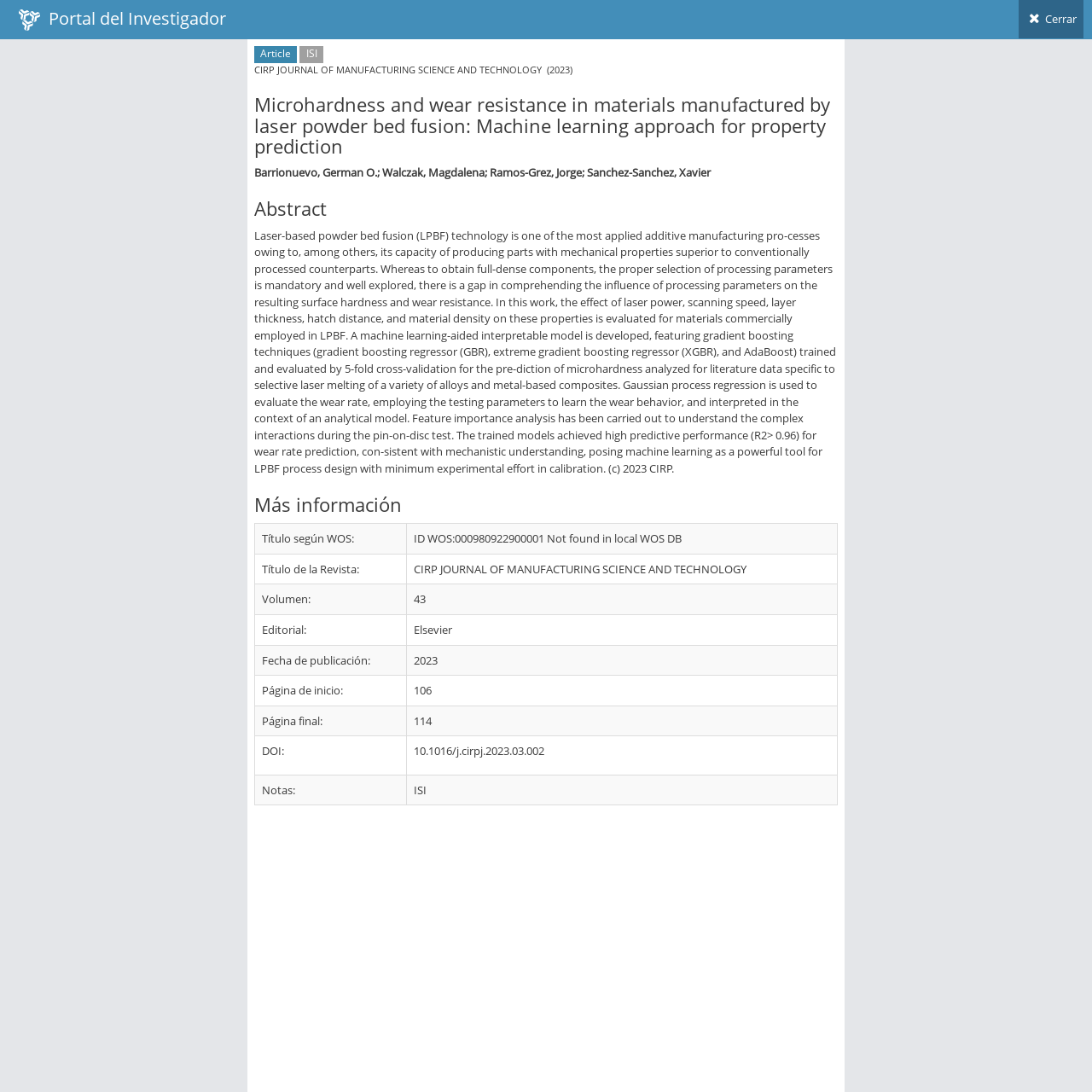Who are the authors of the article?
Look at the image and provide a detailed response to the question.

I found the authors of the article by looking at the StaticText element with the text 'Barrionuevo, German O.; Walczak, Magdalena; Ramos-Grez, Jorge; Sanchez-Sanchez, Xavier' which is located below the title of the article, indicating that it is the list of authors.